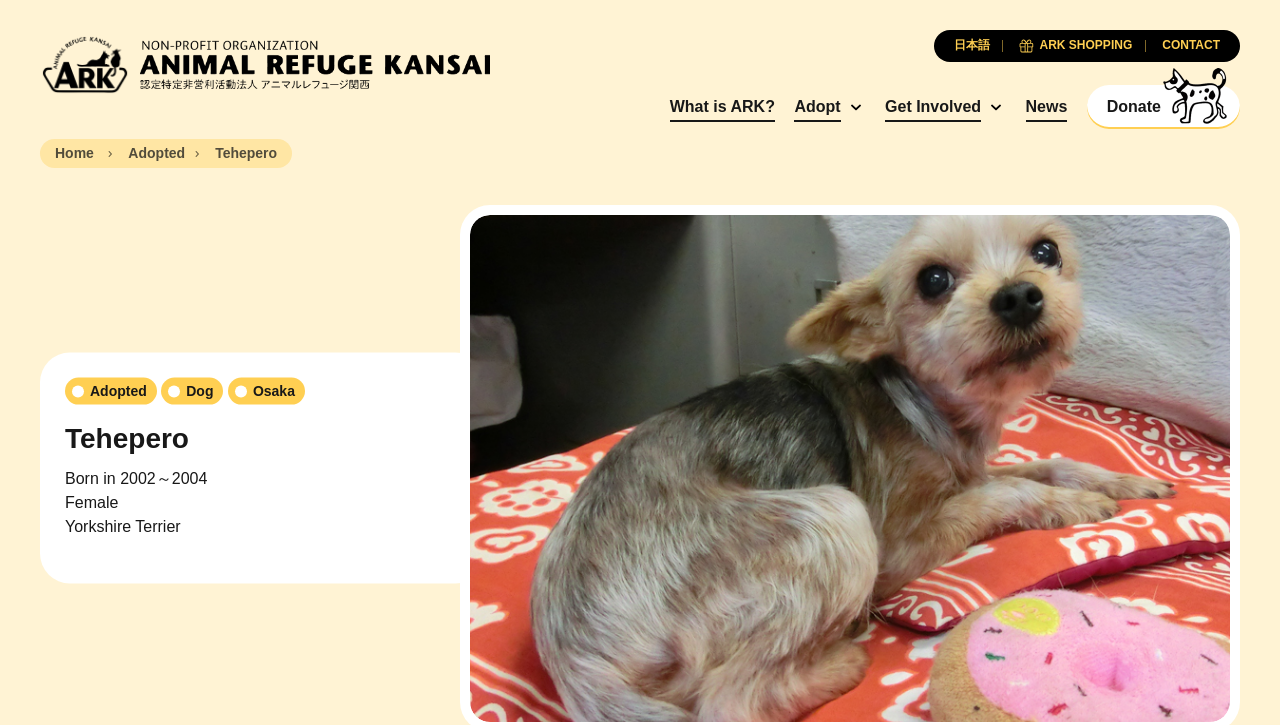Give the bounding box coordinates for this UI element: "Dogs for Adoption". The coordinates should be four float numbers between 0 and 1, arranged as [left, top, right, bottom].

[0.613, 0.306, 0.791, 0.353]